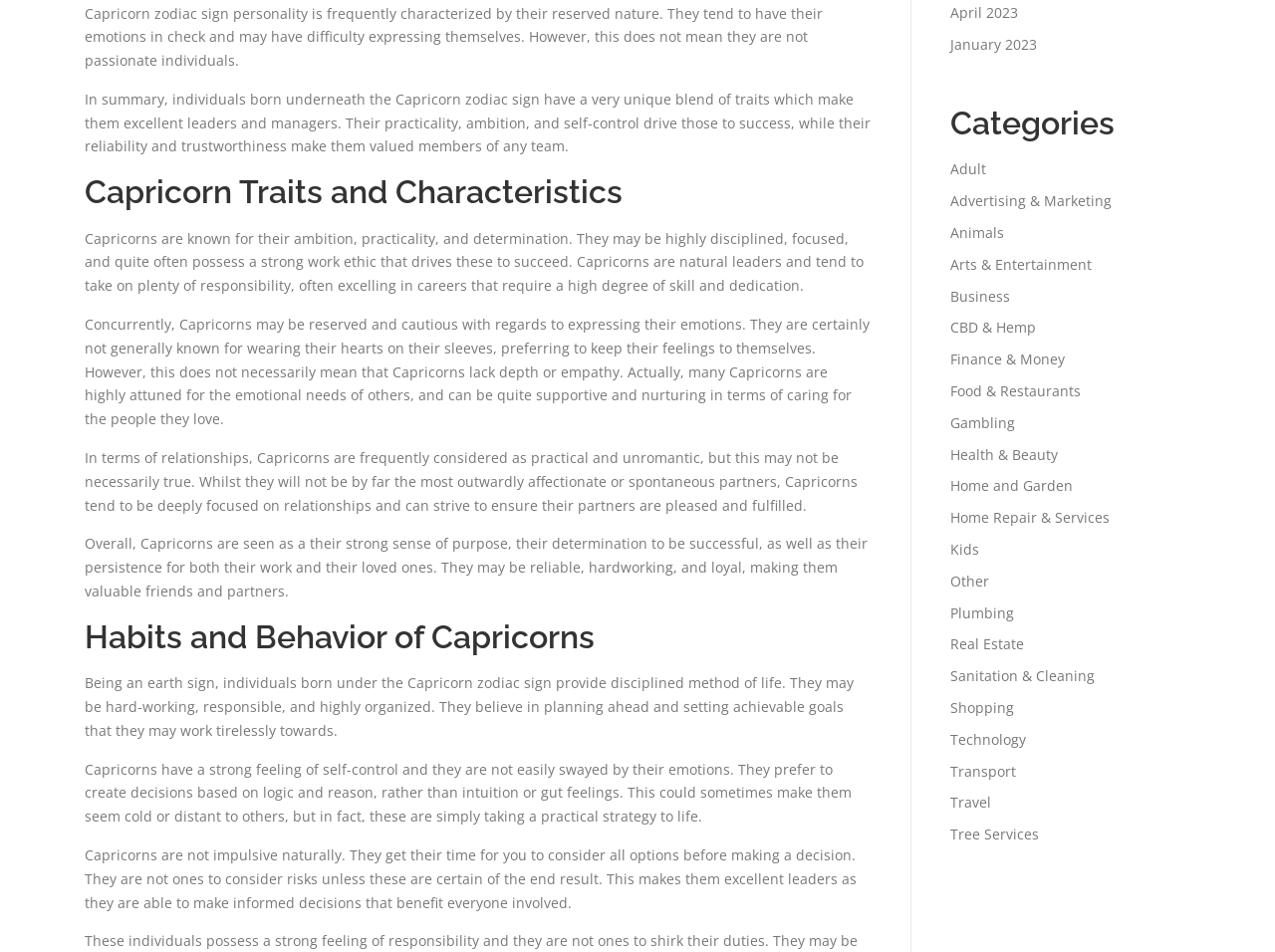What is the topic of the webpage?
Utilize the information in the image to give a detailed answer to the question.

Based on the overall content of the webpage, it is clear that the topic is the Capricorn zodiac sign, including its personality traits, characteristics, habits, and behavior.